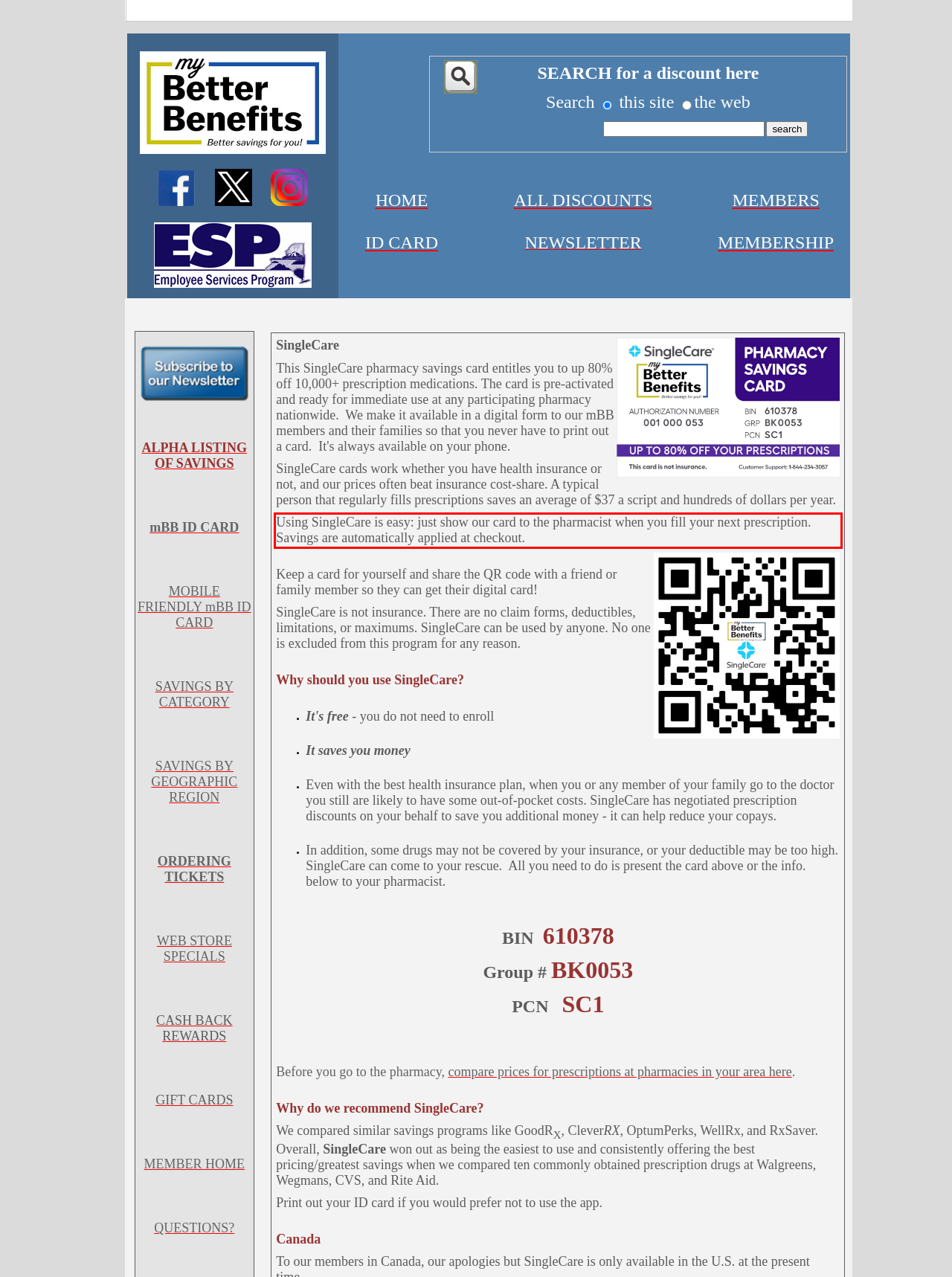Examine the screenshot of the webpage, locate the red bounding box, and generate the text contained within it.

Using SingleCare is easy: just show our card to the pharmacist when you fill your next prescription. Savings are automatically applied at checkout.